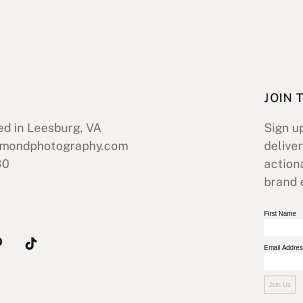What is the purpose of the 'JOIN THE SUNDAY SAUCE' section?
Using the information from the image, answer the question thoroughly.

The 'JOIN THE SUNDAY SAUCE' section is a call-to-action that invites visitors to sign up for a weekly newsletter, promising to provide actionable tips to help build their brand. This can be inferred from the text and the fields provided for entering a first name and an email address.